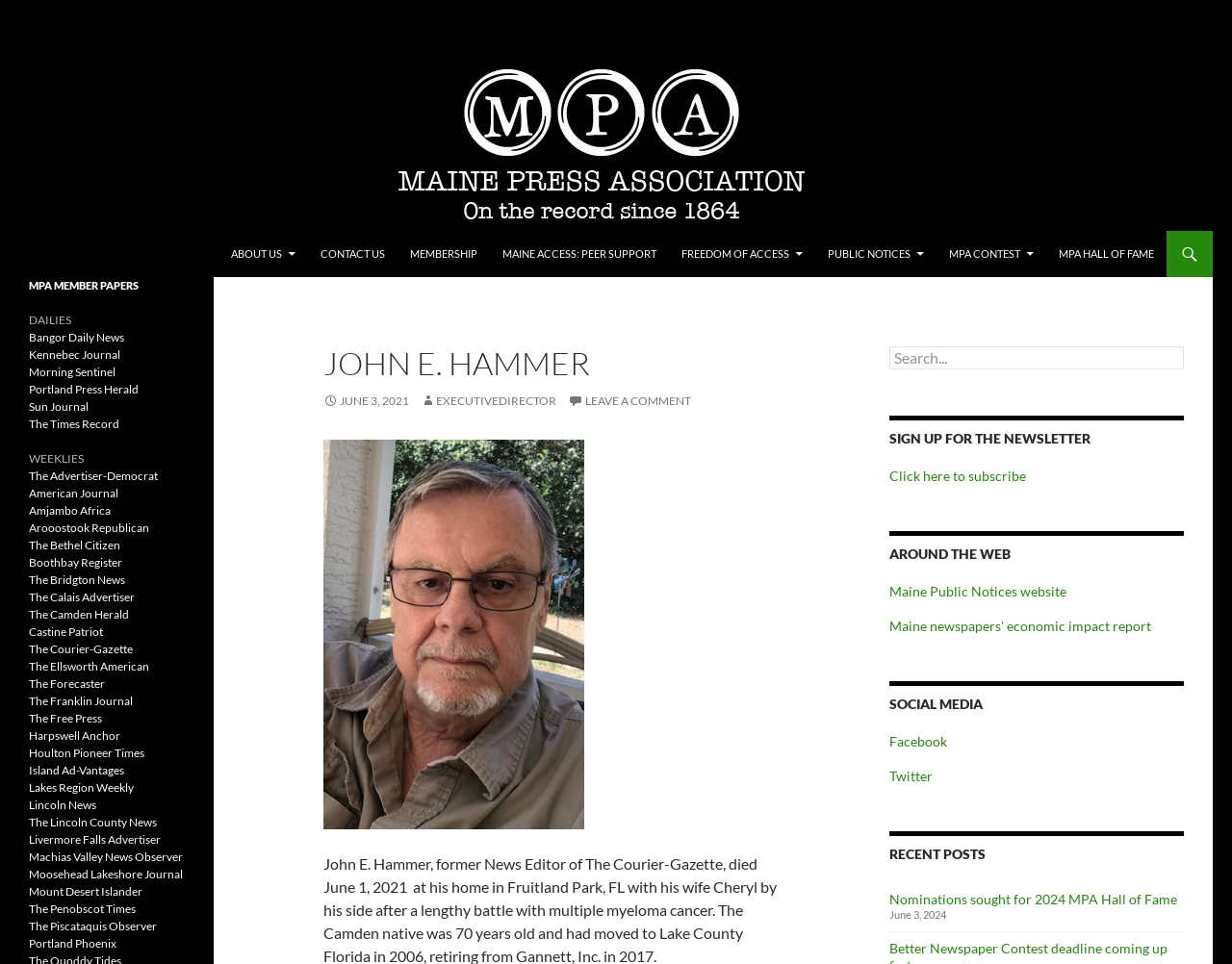How many daily newspapers are listed?
Deliver a detailed and extensive answer to the question.

I counted the number of daily newspapers listed under the 'DAILIES' section, and I found 6 links to different daily newspapers, including Bangor Daily News, Kennebec Journal, and Portland Press Herald.